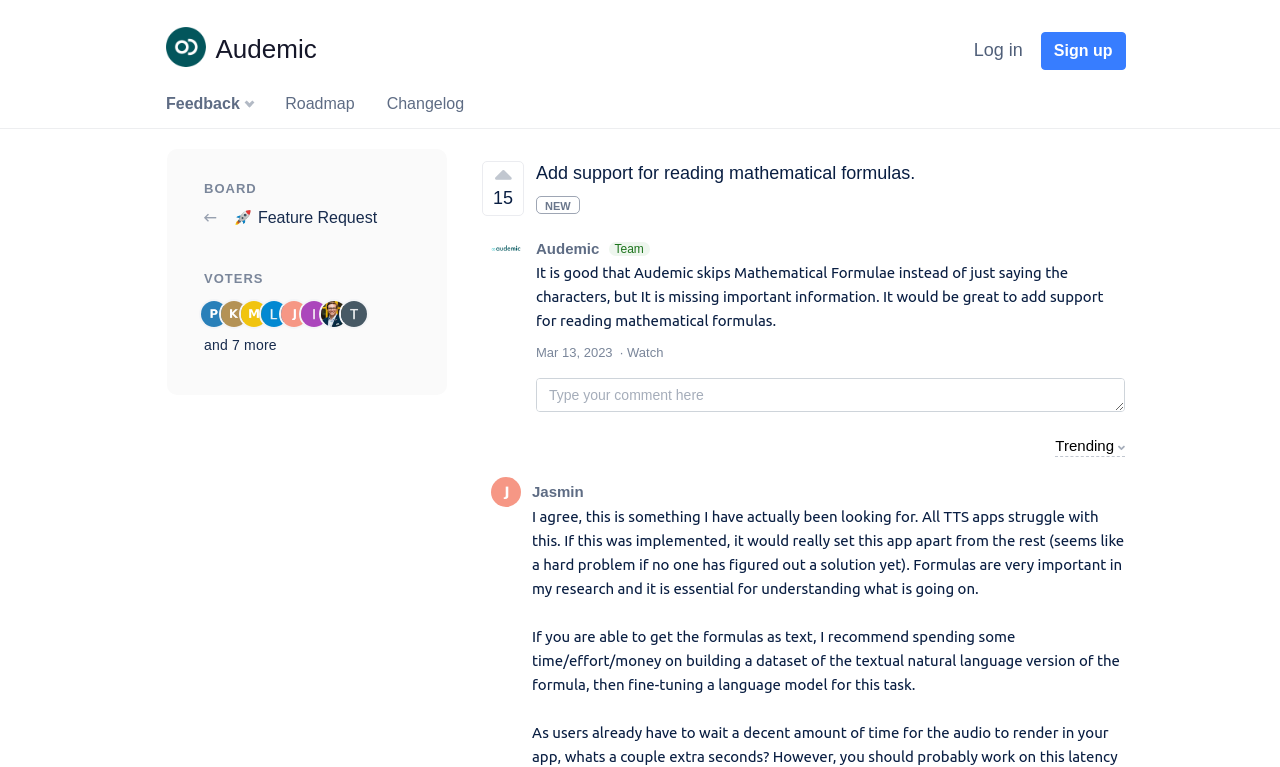Identify the bounding box coordinates of the region that should be clicked to execute the following instruction: "Type a comment".

[0.419, 0.493, 0.879, 0.537]